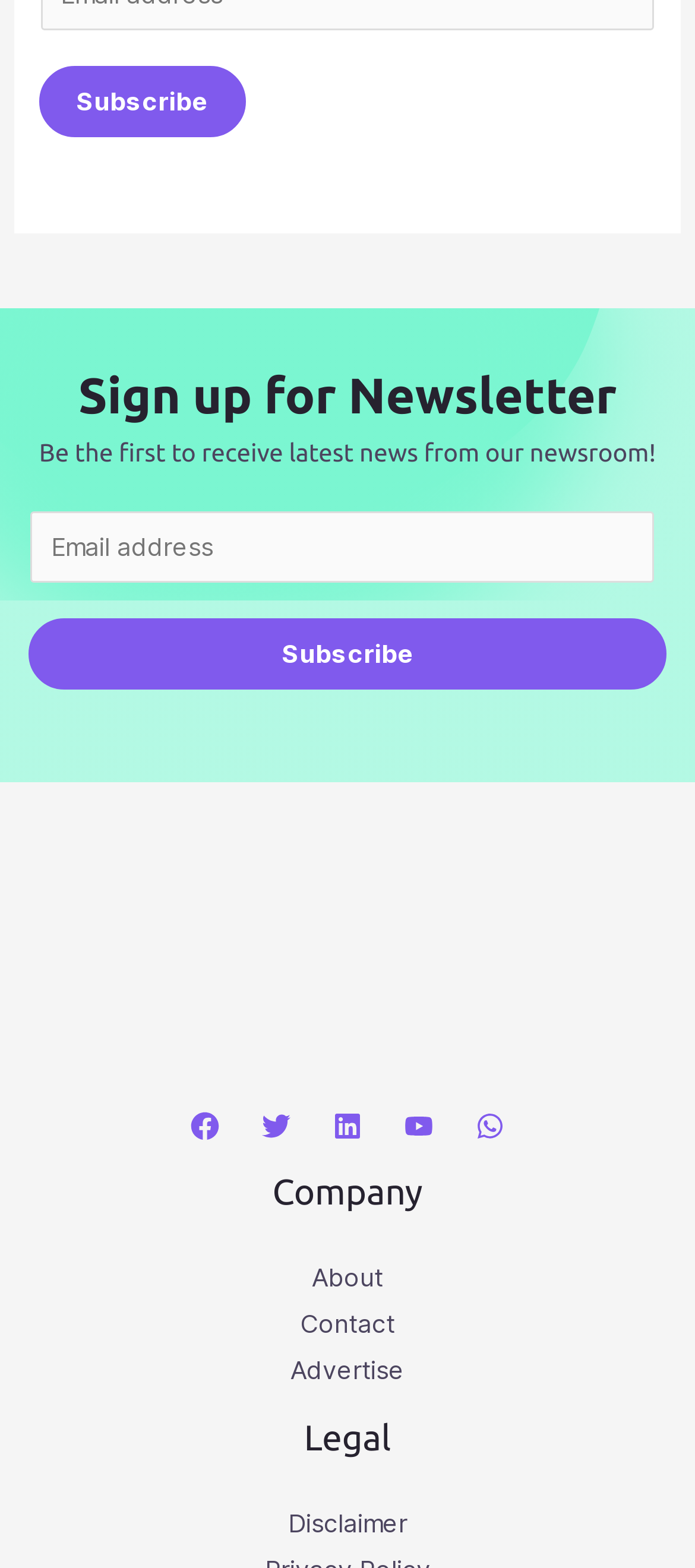Mark the bounding box of the element that matches the following description: "Subscribe".

[0.041, 0.394, 0.959, 0.44]